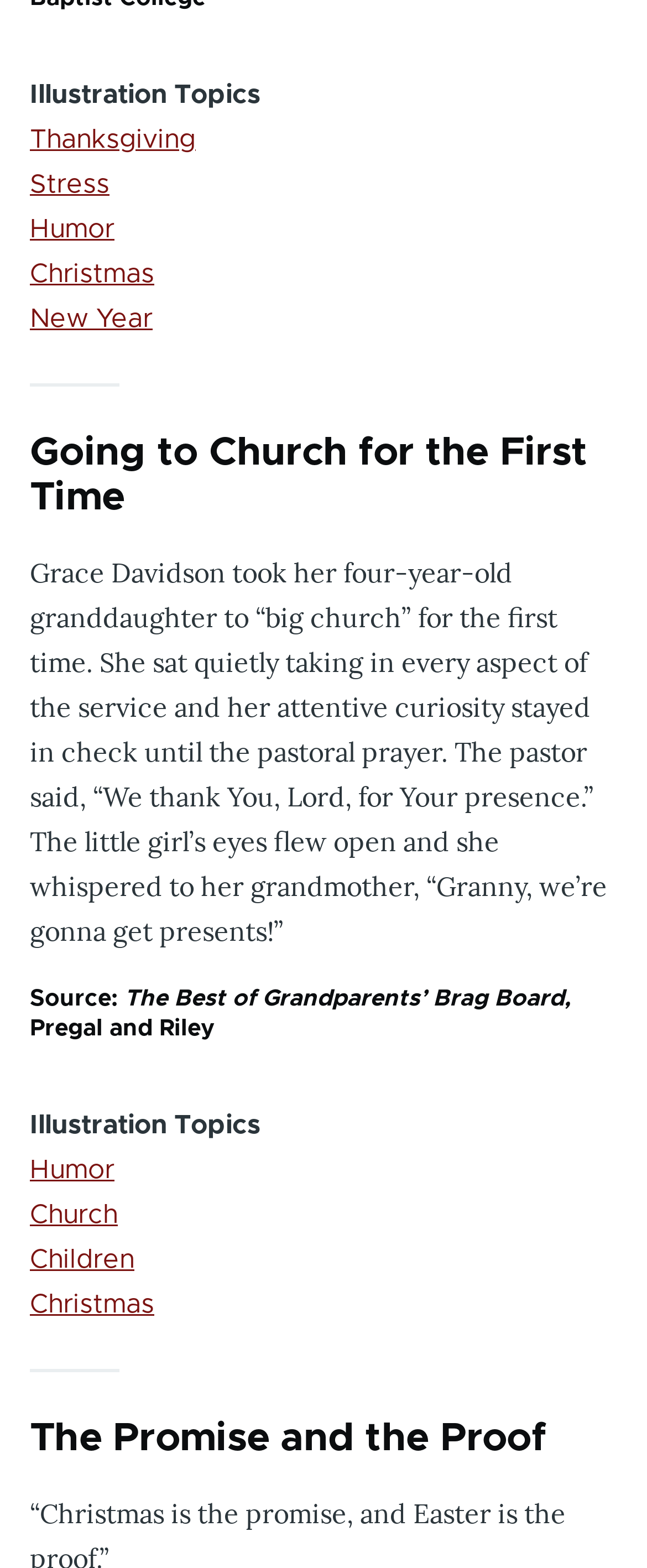Please identify the bounding box coordinates of the element on the webpage that should be clicked to follow this instruction: "View the 'The Promise and the Proof' article". The bounding box coordinates should be given as four float numbers between 0 and 1, formatted as [left, top, right, bottom].

[0.046, 0.904, 0.844, 0.932]